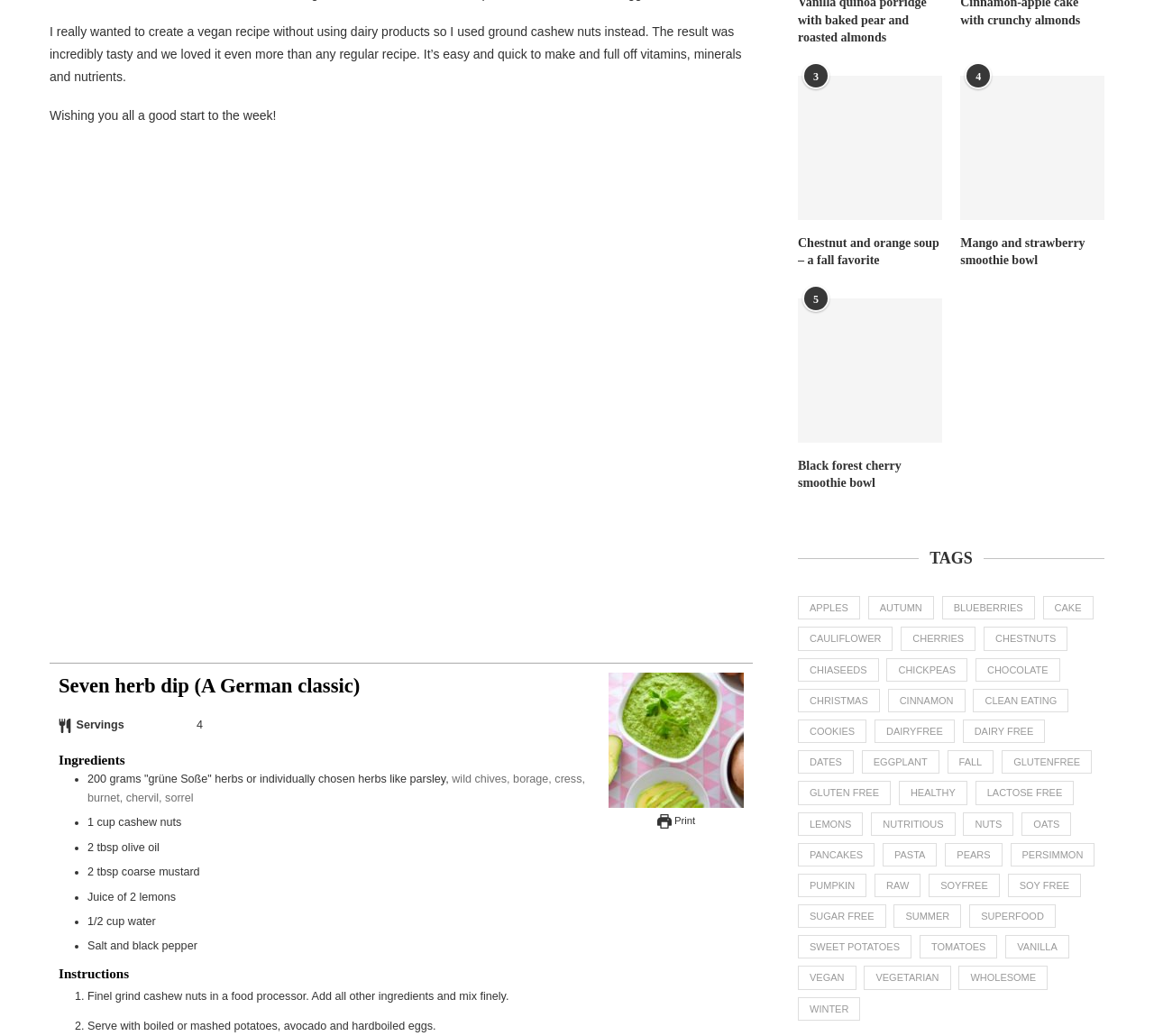Locate the bounding box coordinates of the element that should be clicked to fulfill the instruction: "View the 'Chestnut and orange soup – a fall favorite' recipe".

[0.691, 0.073, 0.816, 0.212]